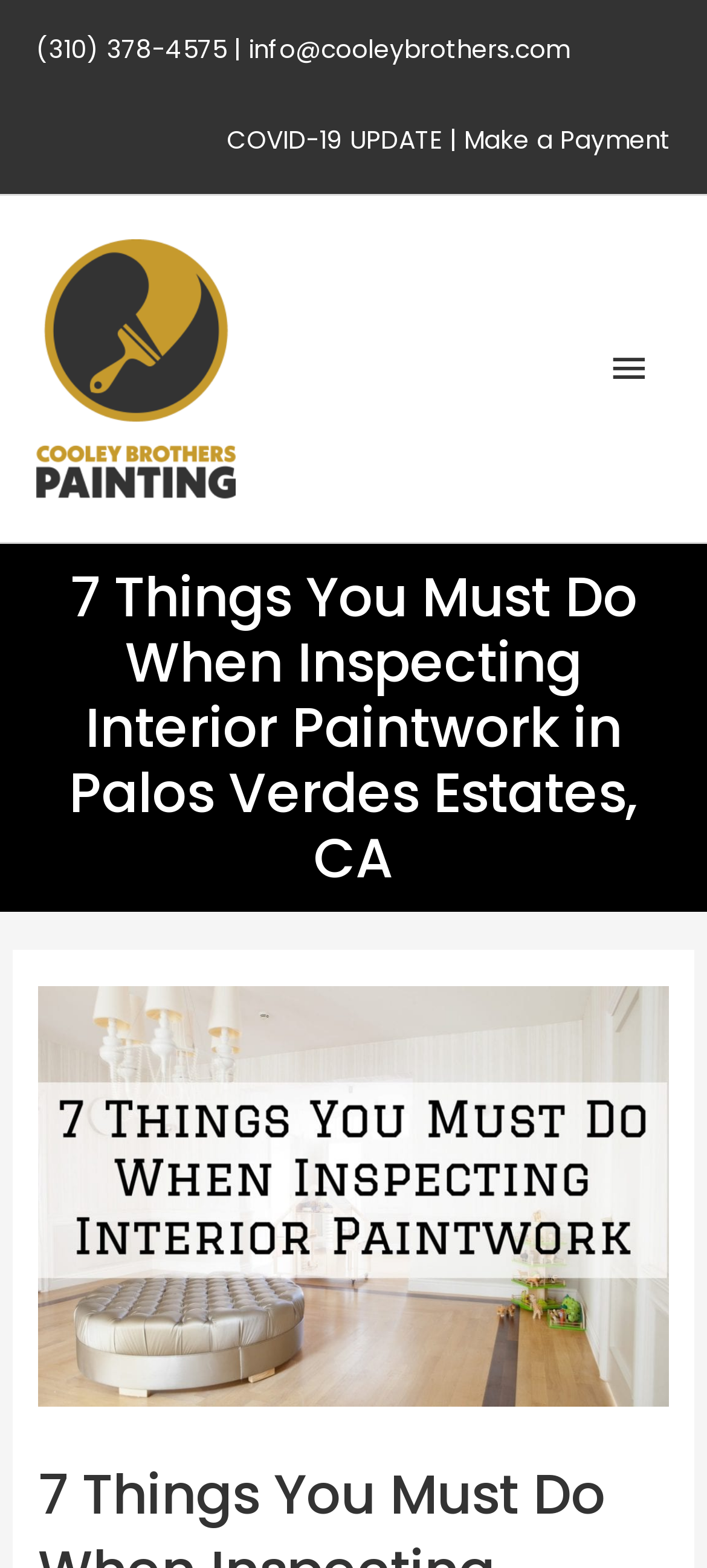Please provide the bounding box coordinates for the UI element as described: "COVID-19 UPDATE". The coordinates must be four floats between 0 and 1, represented as [left, top, right, bottom].

[0.321, 0.079, 0.626, 0.1]